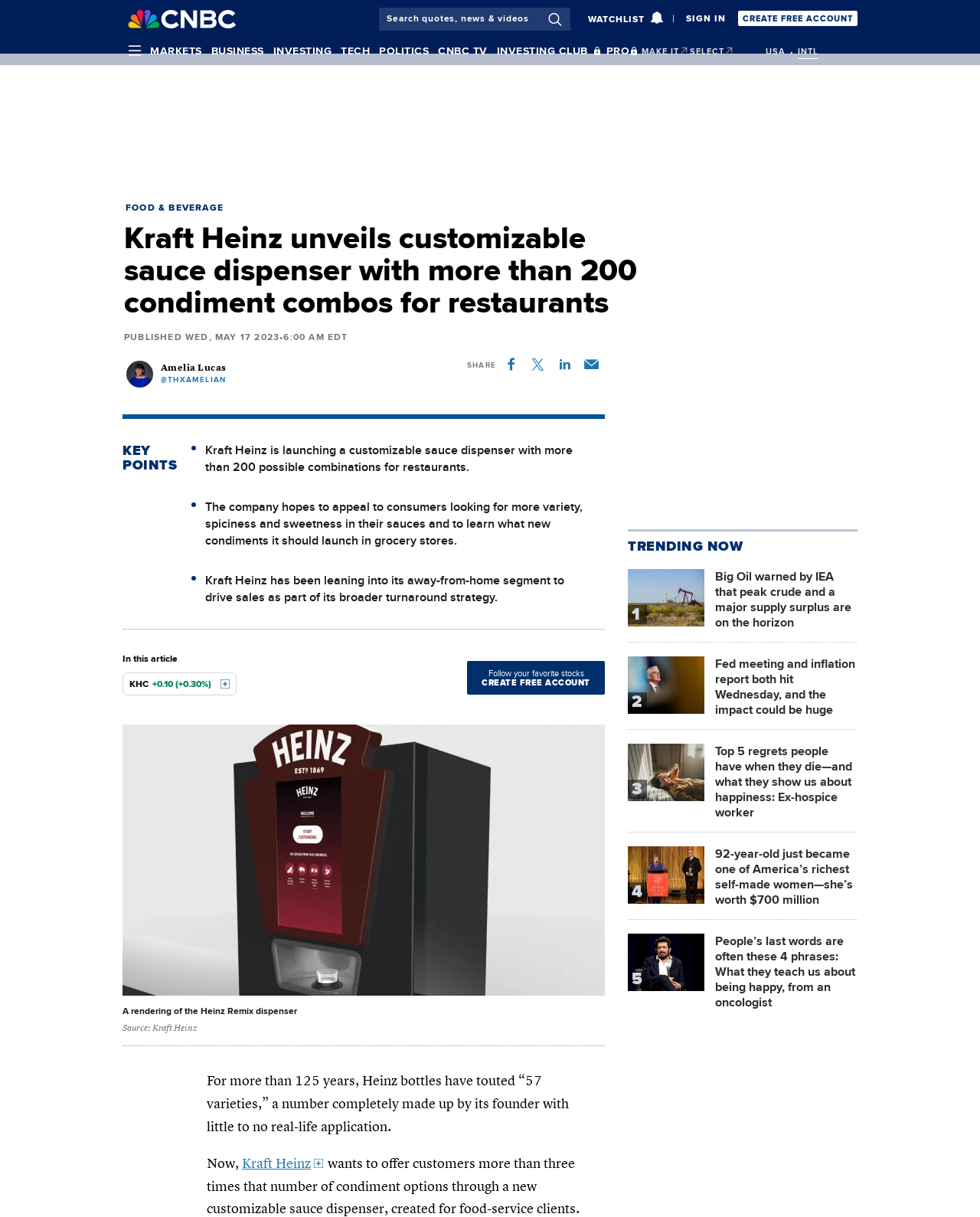Identify the bounding box coordinates for the UI element mentioned here: "Galería". Provide the coordinates as four float values between 0 and 1, i.e., [left, top, right, bottom].

None